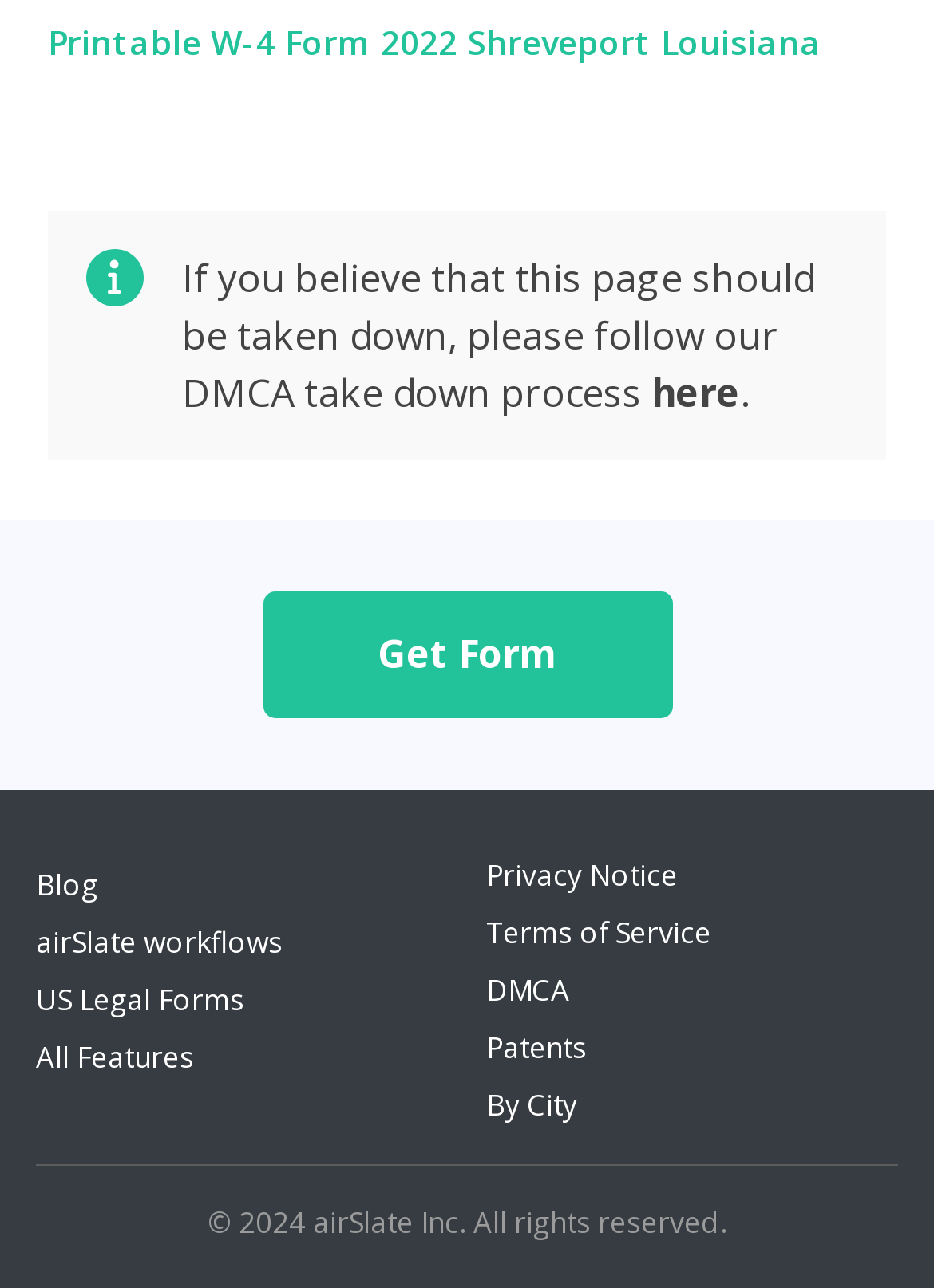Please identify the bounding box coordinates of the clickable area that will allow you to execute the instruction: "View the privacy notice".

[0.521, 0.663, 0.726, 0.694]